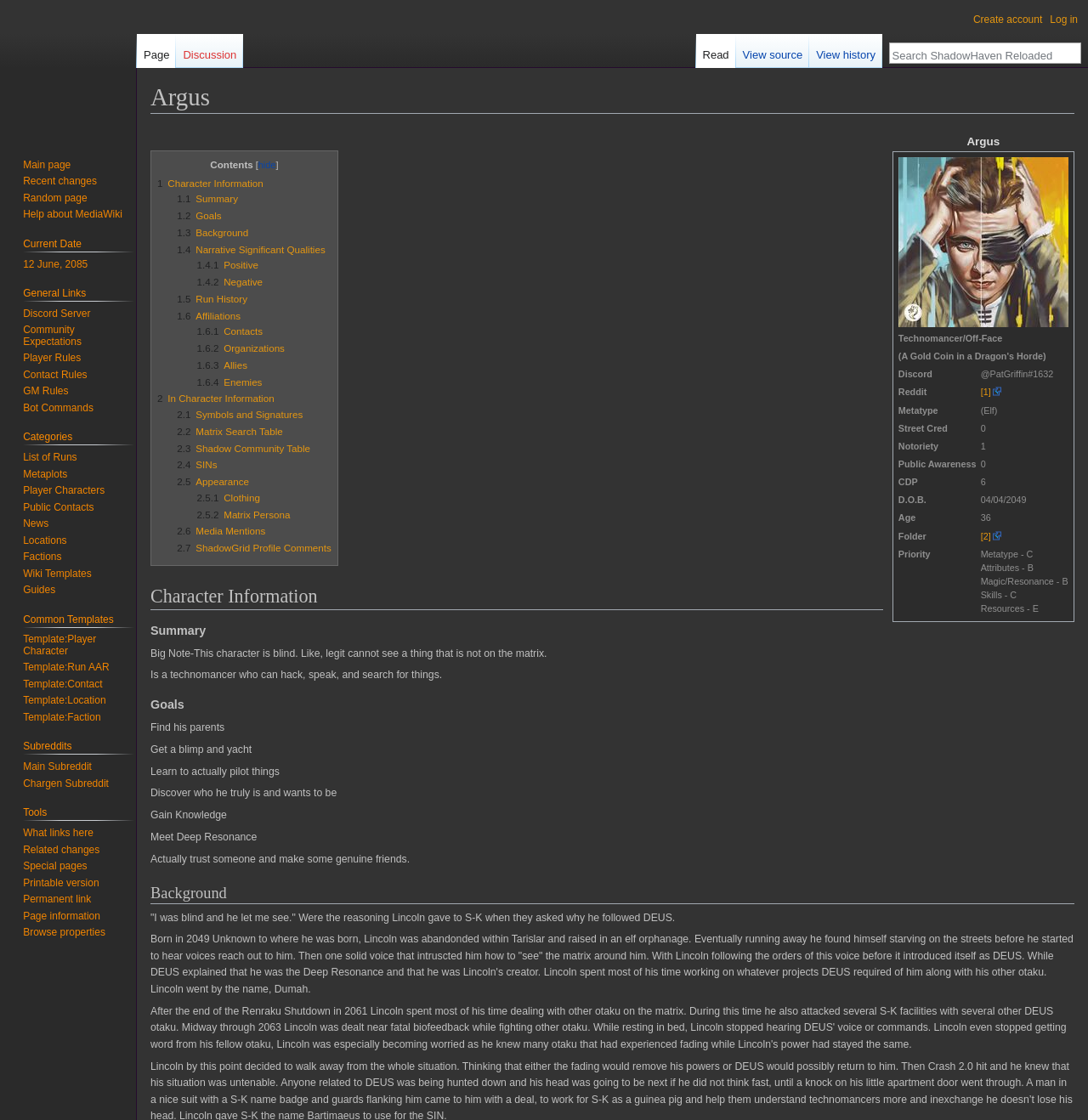Please identify the bounding box coordinates of the element I should click to complete this instruction: 'Click the REBOL Technologies link'. The coordinates should be given as four float numbers between 0 and 1, like this: [left, top, right, bottom].

None